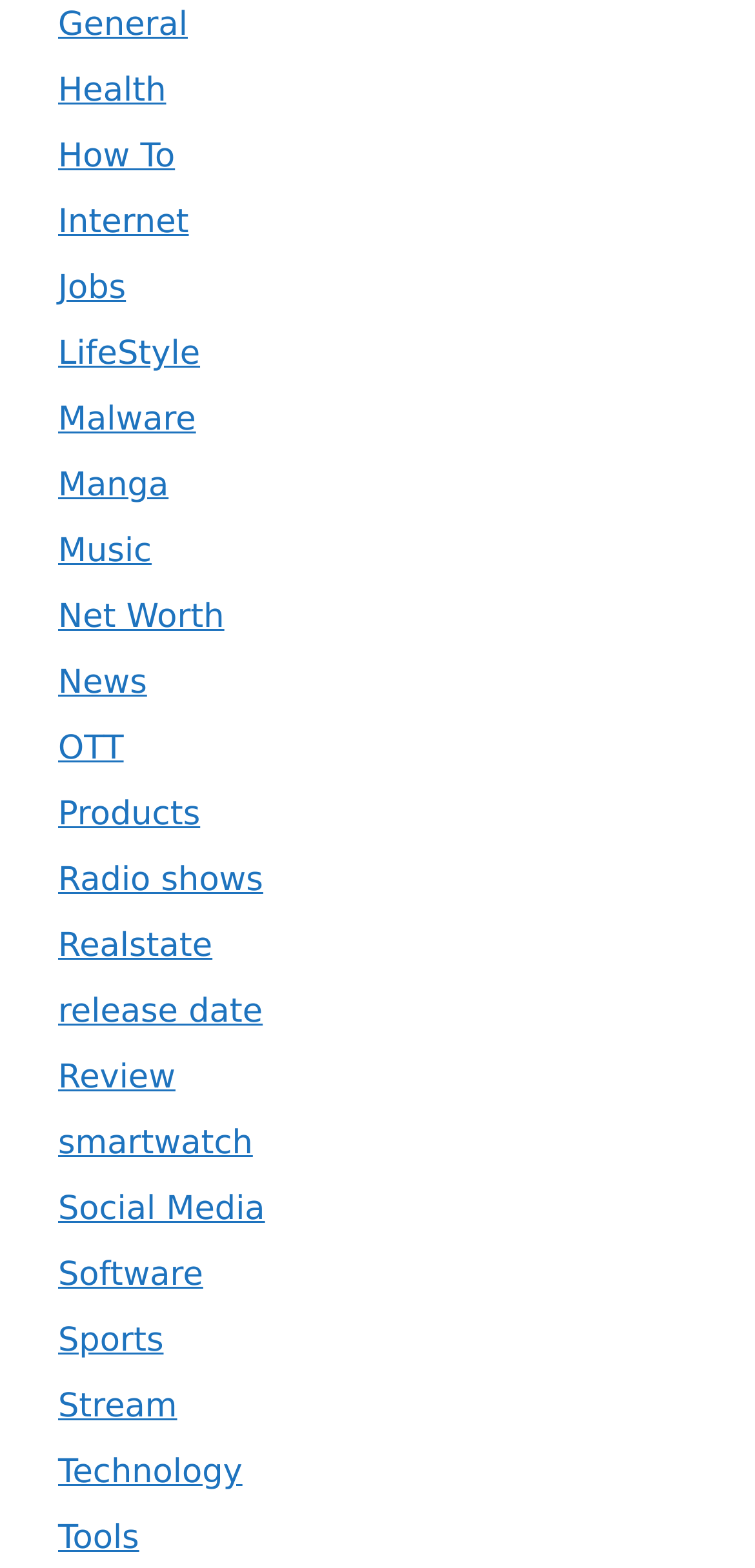Refer to the screenshot and answer the following question in detail:
Is there a category related to music on this webpage?

I searched for a link element with the text 'Music' and found it, which means there is a category related to music on this webpage.